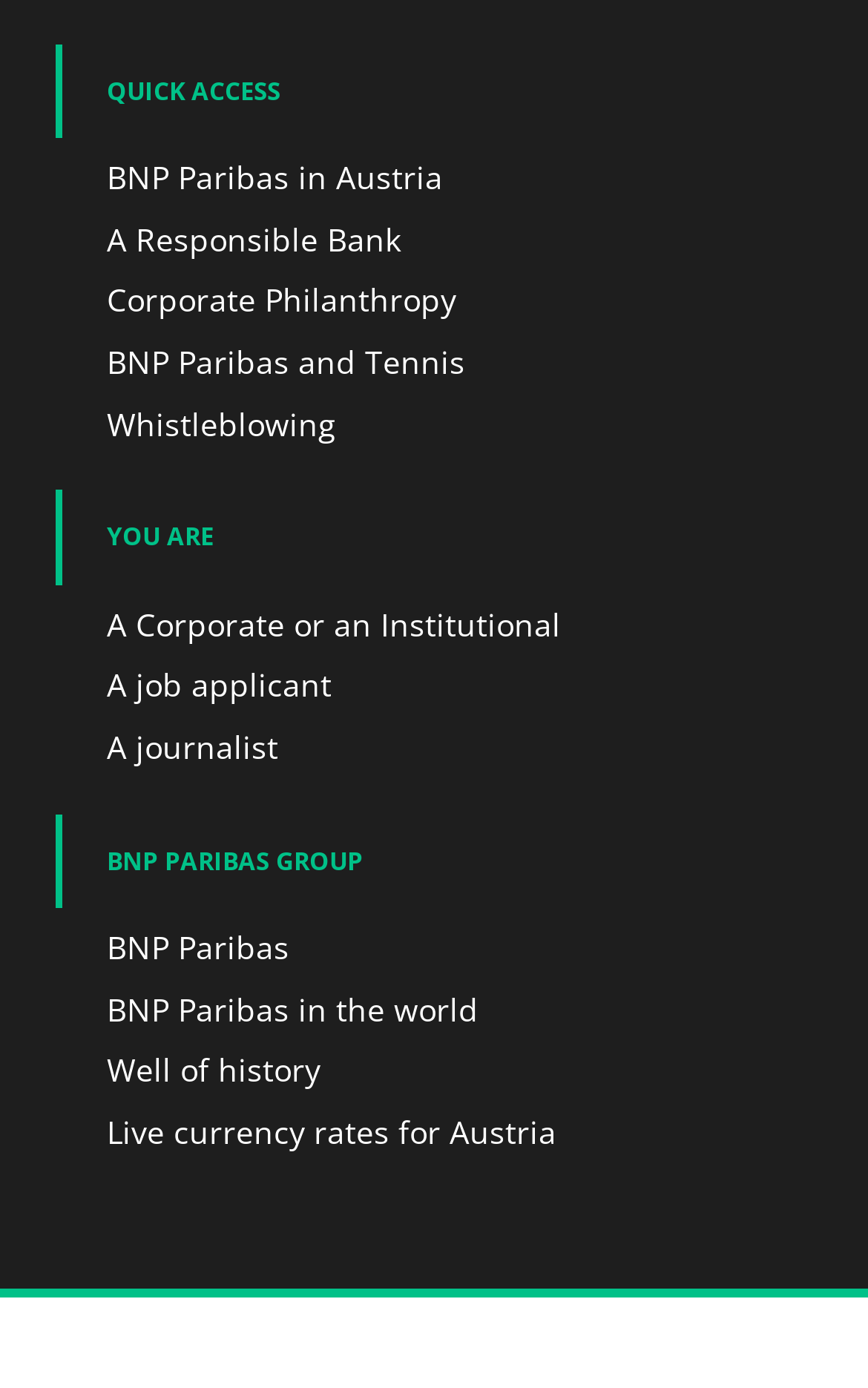Identify and provide the bounding box for the element described by: "BNP Paribas".

[0.064, 0.667, 0.936, 0.699]